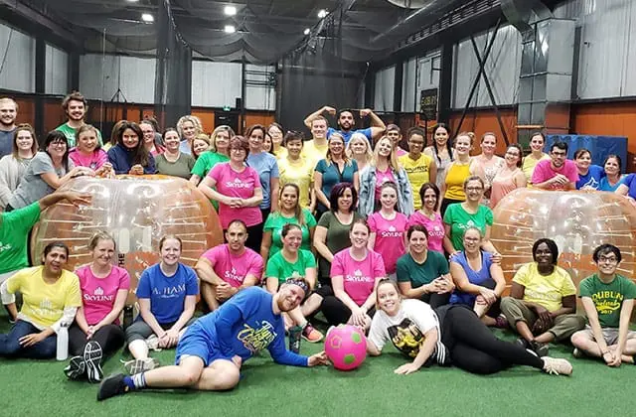Offer a detailed narrative of the image's content.

In this vibrant and lively photo, a spirited group of over 30 individuals gathers together for a fun-filled moment after playing bumper ball, a popular recreational activity. The participants, dressed in colorful shirts in shades of pink, green, blue, and yellow, exude camaraderie and excitement. 

They are set against a backdrop of a spacious indoor facility, characterized by its high ceilings and artificial turf, which adds to the energetic atmosphere. The scene captures a mix of smiling faces and playful poses, showcasing teamwork and enjoyment. Some individuals are playfully interacting with inflatable bumper balls, while others sit or kneel in a relaxed manner, further enhancing the sense of community and enthusiasm. 

The group represents the diverse workforce of Skyline, emphasizing their commitment to fun and collaboration, as well as inviting potential new team members to join their inclusive and dynamic environment. The image resonates with the spirit of togetherness and the joy of shared experiences, perfectly encapsulating the essence of the Skyline team.